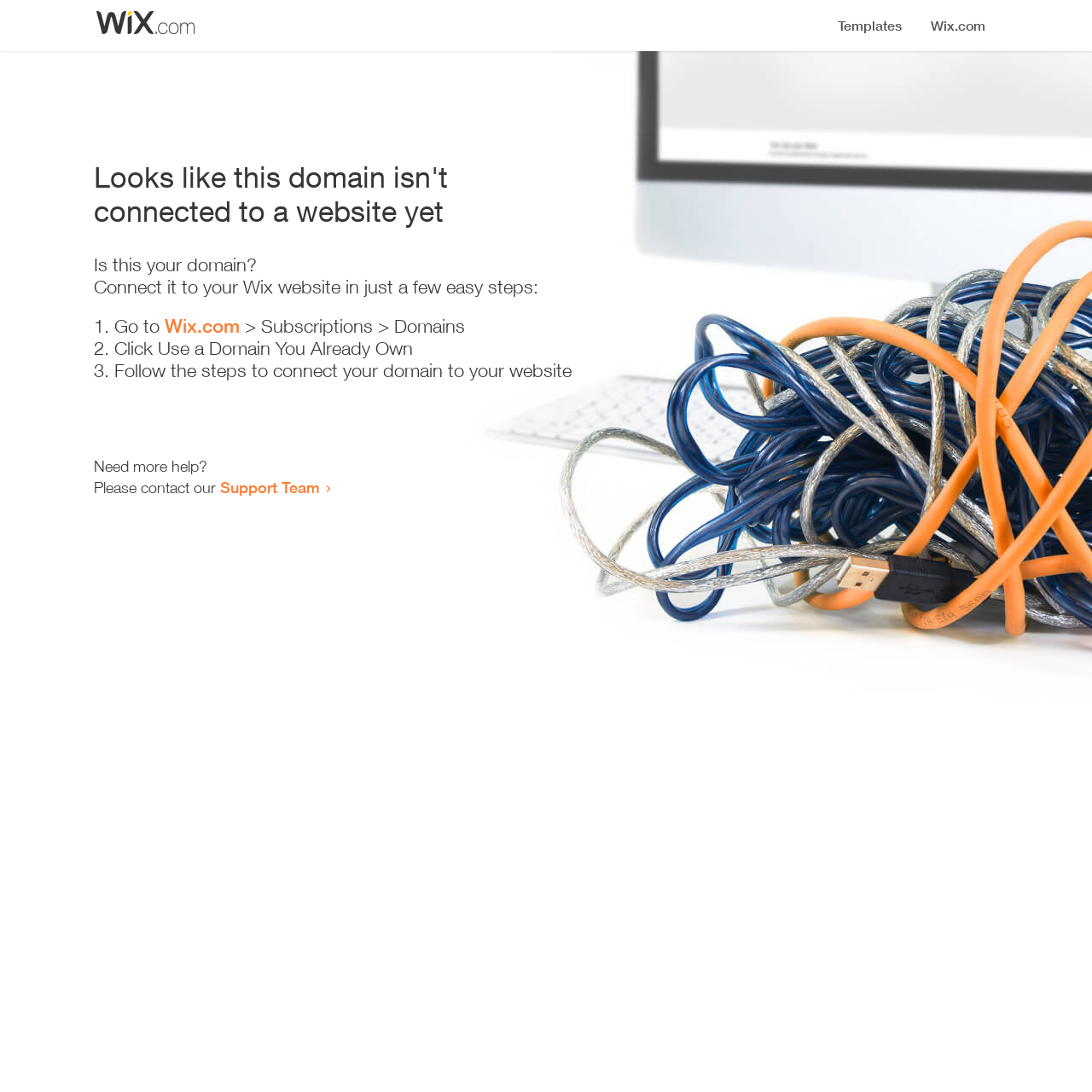Generate a thorough caption that explains the contents of the webpage.

The webpage appears to be an error page, indicating that a domain is not connected to a website yet. At the top, there is a small image, likely a logo or icon. Below the image, a prominent heading reads "Looks like this domain isn't connected to a website yet". 

Underneath the heading, there is a series of instructions to connect the domain to a Wix website. The instructions are presented in a step-by-step format, with each step numbered and accompanied by a brief description. The first step is to go to Wix.com, followed by navigating to the Subscriptions and Domains section. The second step is to click "Use a Domain You Already Own", and the third step is to follow the instructions to connect the domain to the website.

At the bottom of the page, there is a section offering additional help, with a message "Need more help?" followed by an invitation to contact the Support Team via a link.